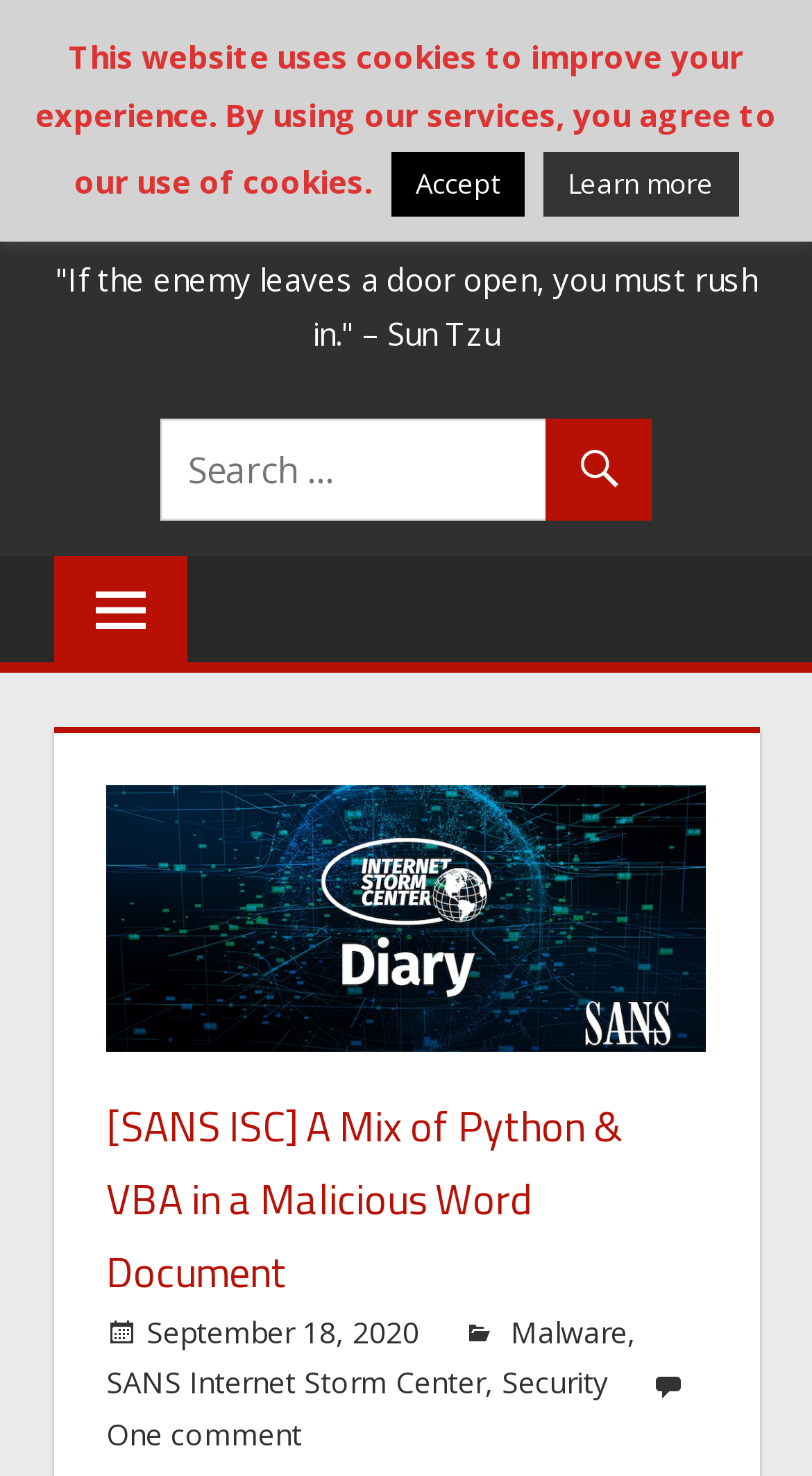Please look at the image and answer the question with a detailed explanation: How many comments are there on the article?

I found the number of comments by looking at the link 'One comment' which is located at [0.131, 0.958, 0.372, 0.984] coordinates. This link indicates that there is one comment on the article.